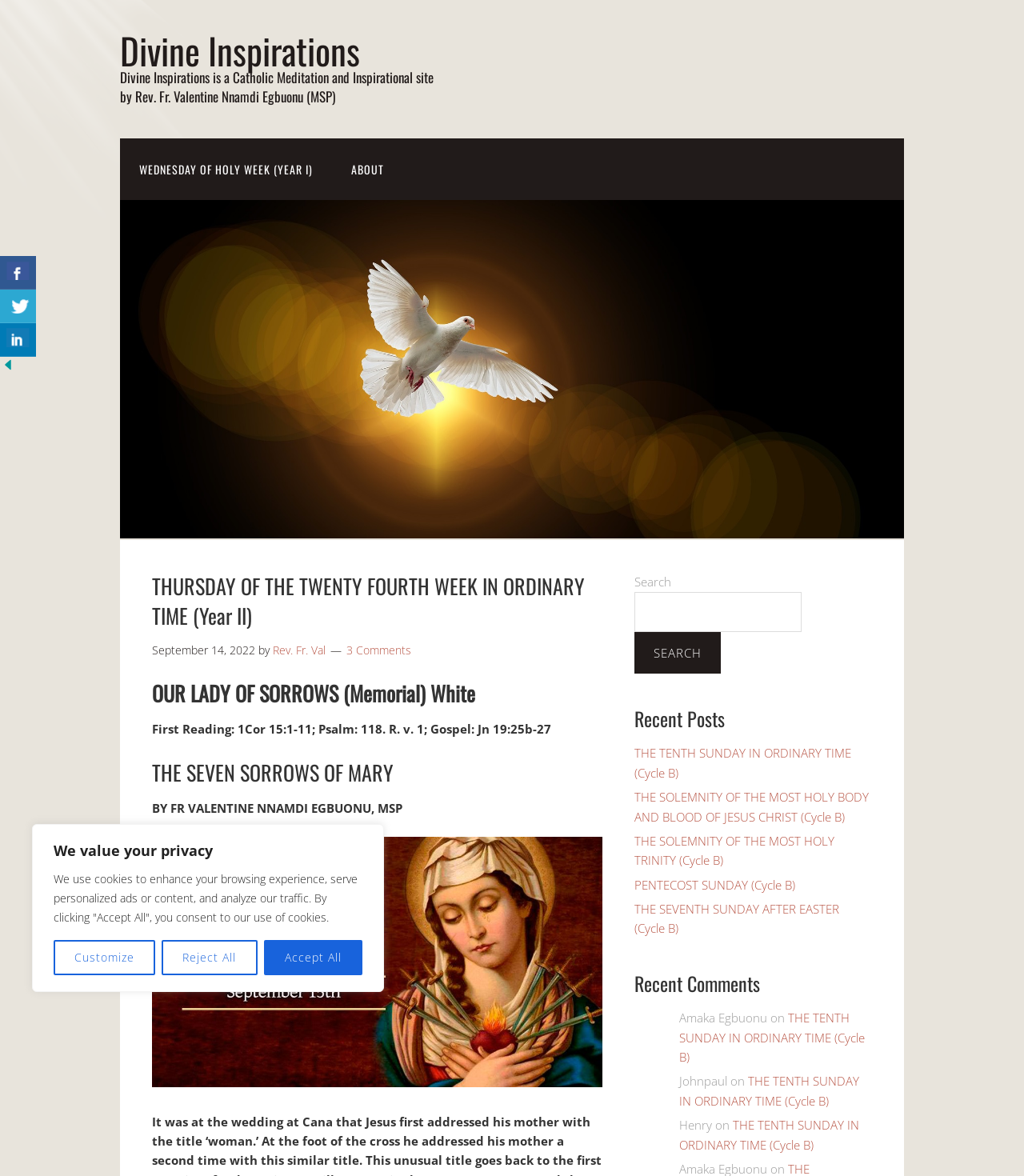Please determine the bounding box coordinates of the element's region to click in order to carry out the following instruction: "Search for something". The coordinates should be four float numbers between 0 and 1, i.e., [left, top, right, bottom].

[0.62, 0.503, 0.783, 0.537]